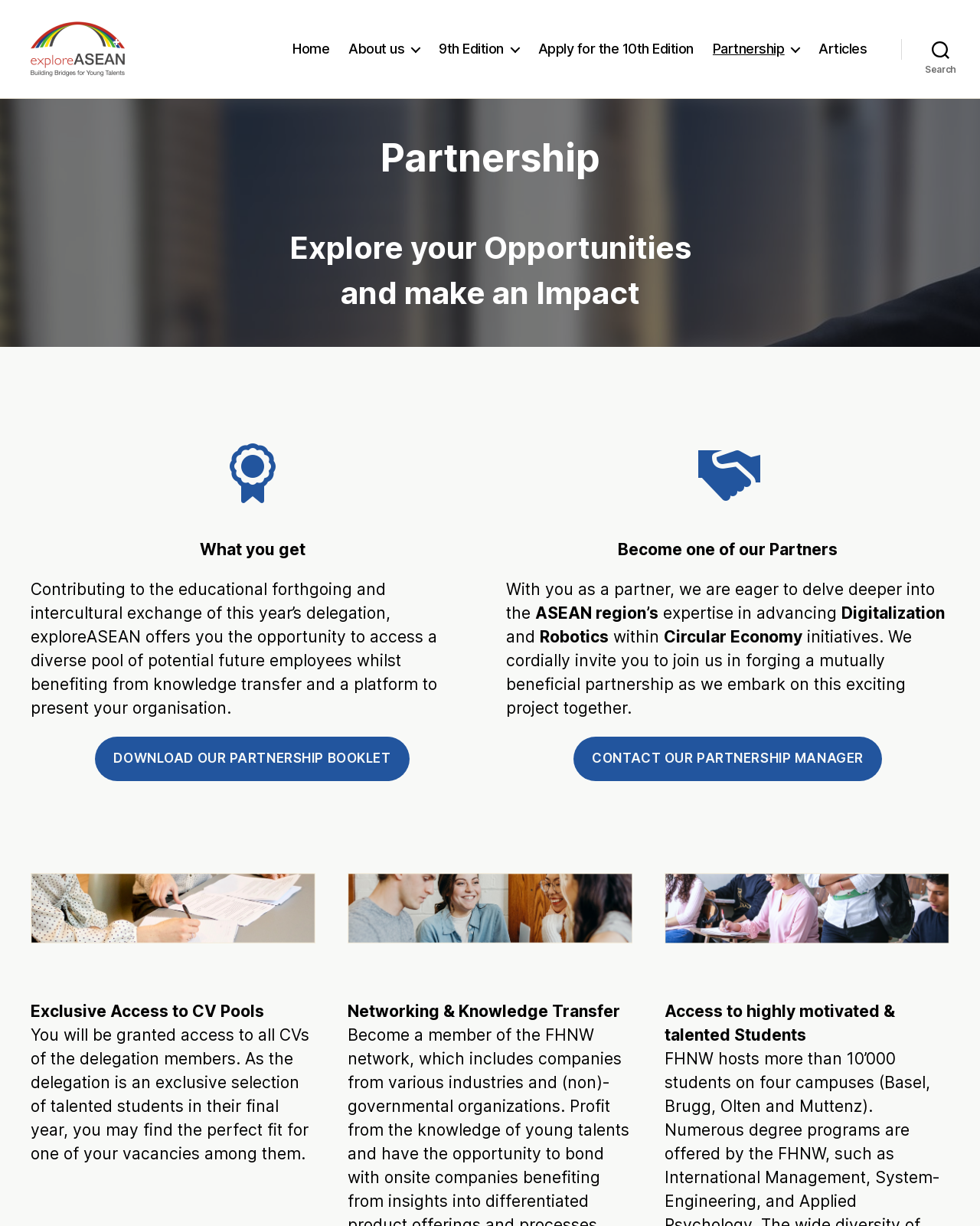Please determine the bounding box coordinates of the section I need to click to accomplish this instruction: "Download the partnership booklet".

[0.097, 0.601, 0.418, 0.637]